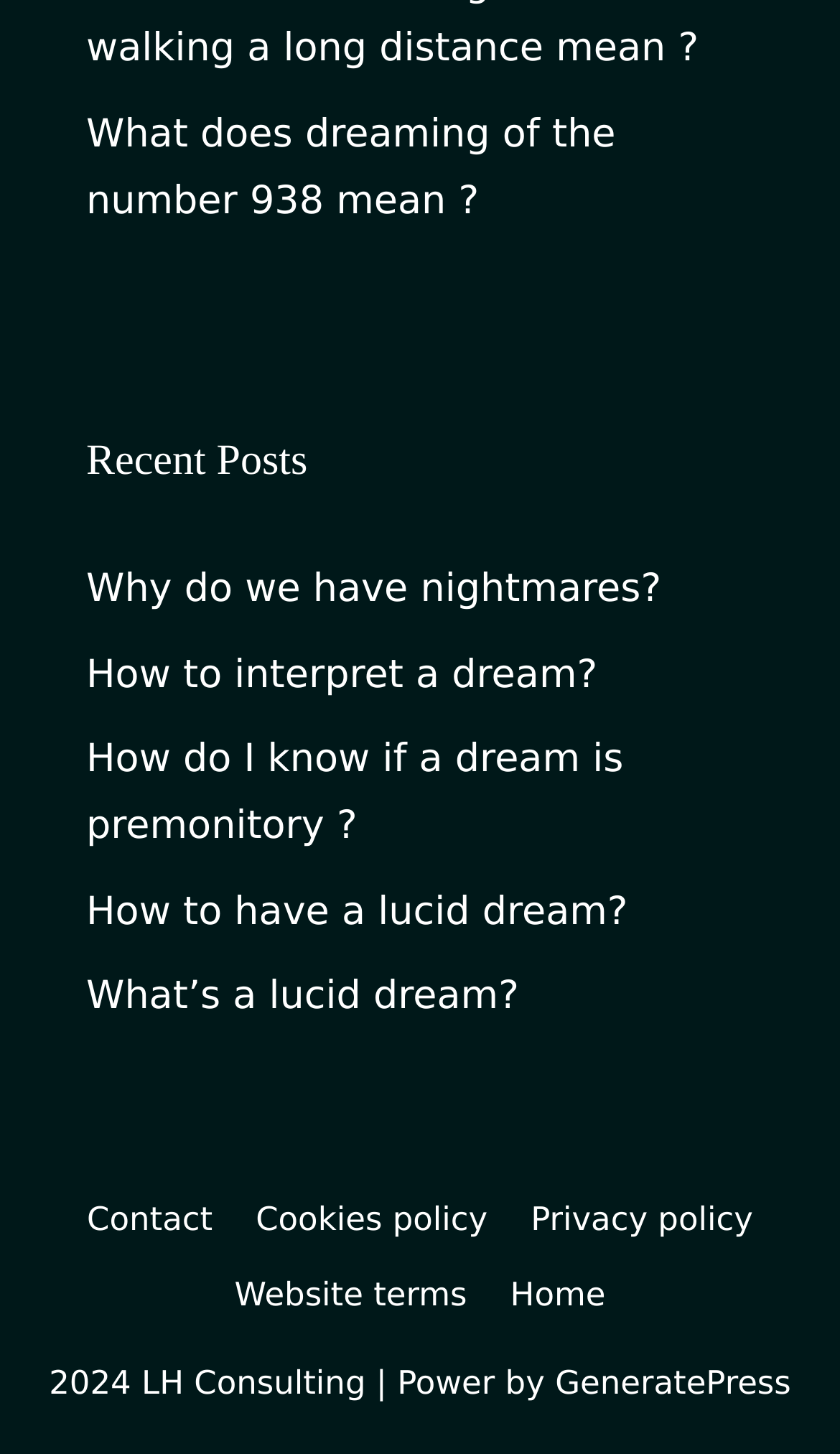Bounding box coordinates are specified in the format (top-left x, top-left y, bottom-right x, bottom-right y). All values are floating point numbers bounded between 0 and 1. Please provide the bounding box coordinate of the region this sentence describes: LH Consulting

[0.168, 0.938, 0.435, 0.964]